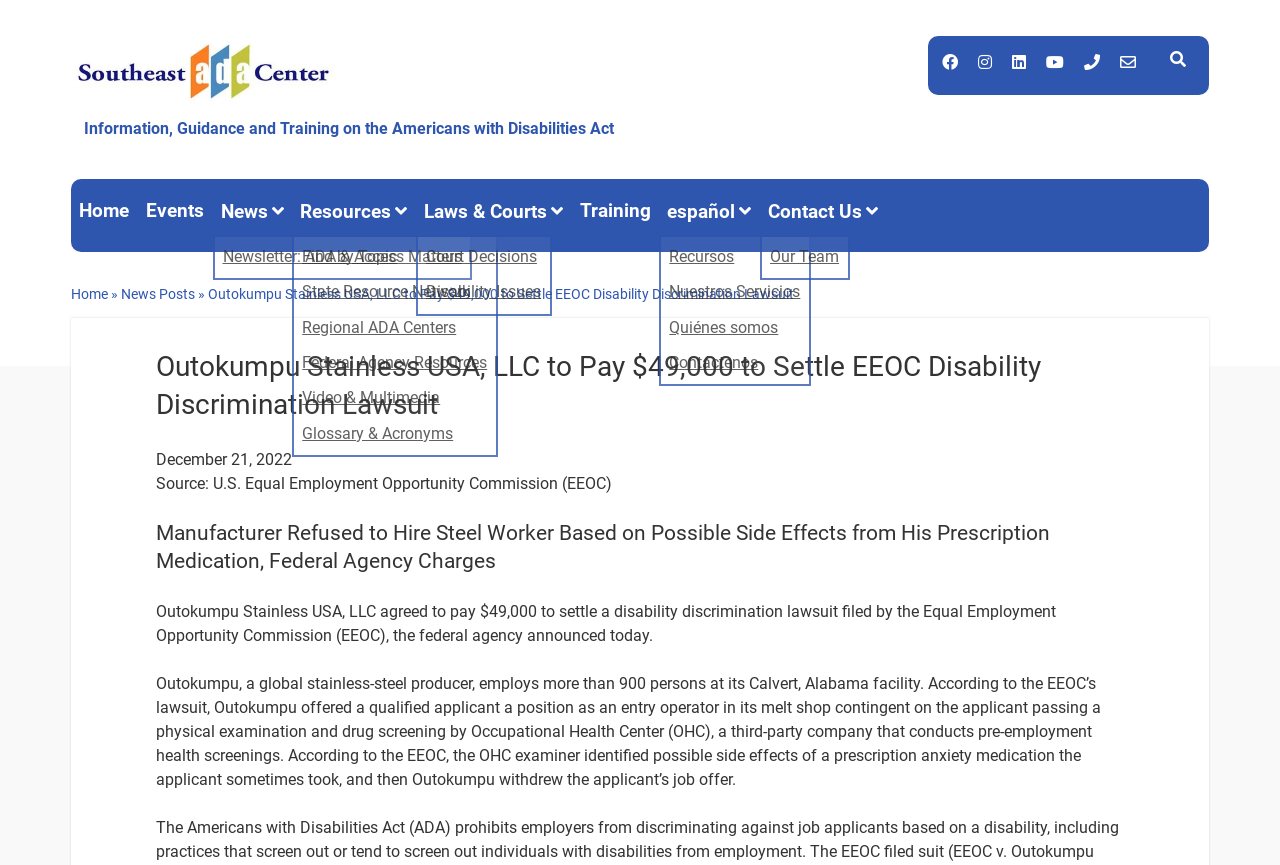Find and specify the bounding box coordinates that correspond to the clickable region for the instruction: "Search for something".

[0.906, 0.049, 0.934, 0.092]